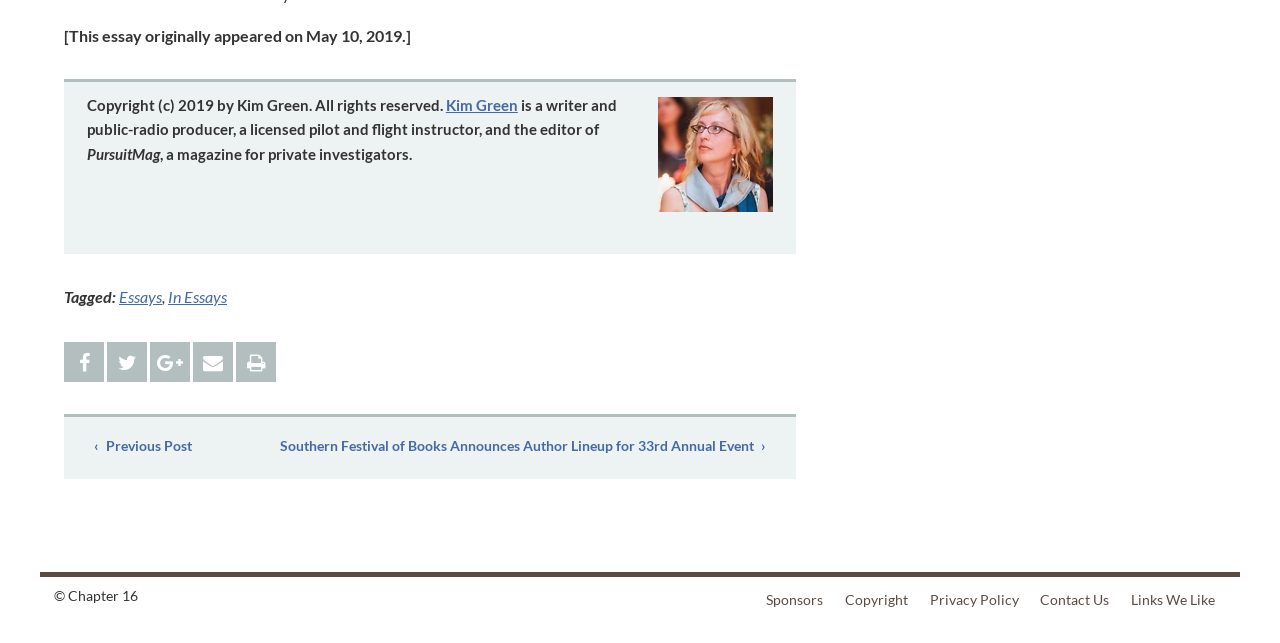Please specify the bounding box coordinates of the clickable section necessary to execute the following command: "View author's homepage".

[0.348, 0.149, 0.405, 0.177]